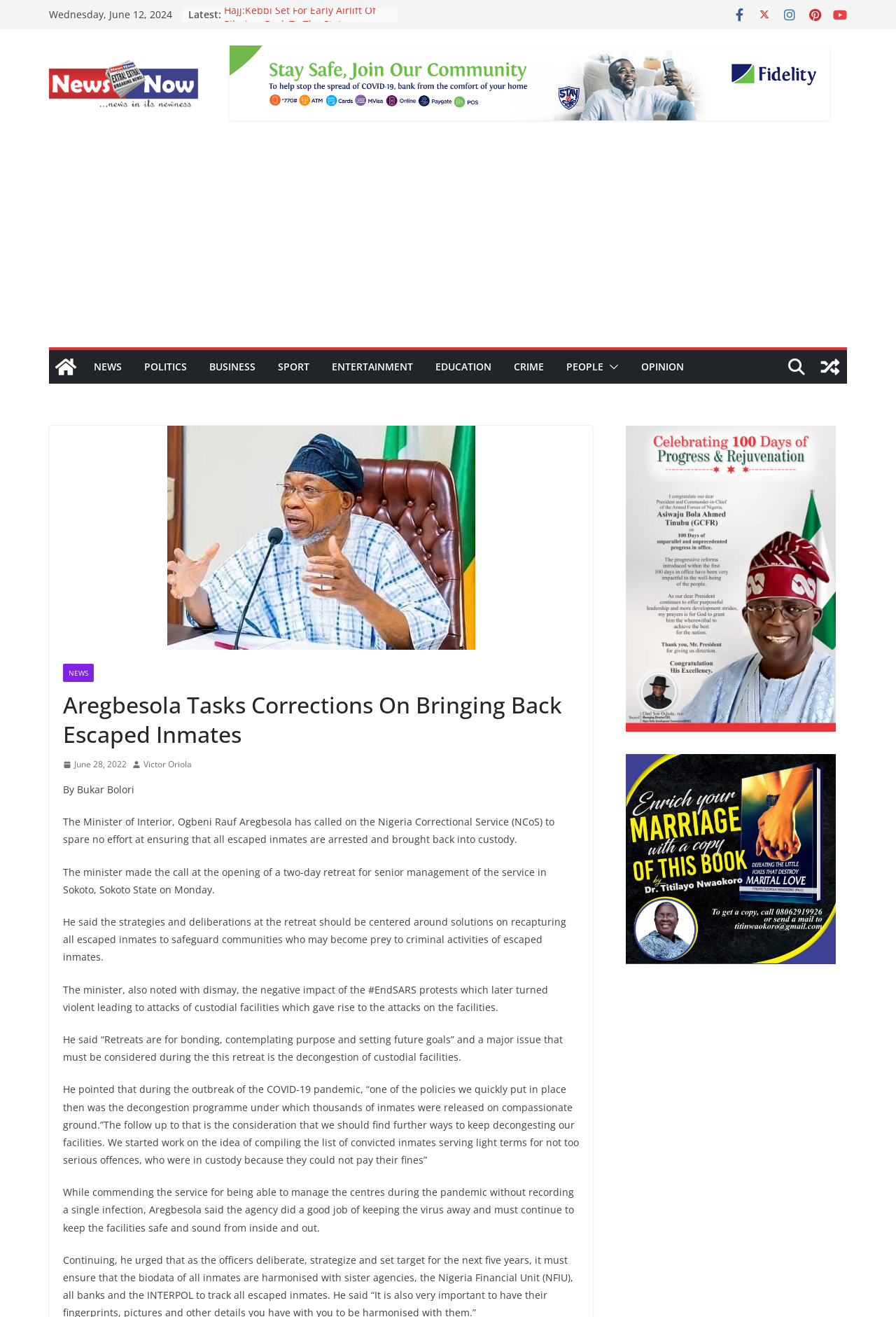Please determine the bounding box coordinates of the element's region to click in order to carry out the following instruction: "Donate via PayPal". The coordinates should be four float numbers between 0 and 1, i.e., [left, top, right, bottom].

None